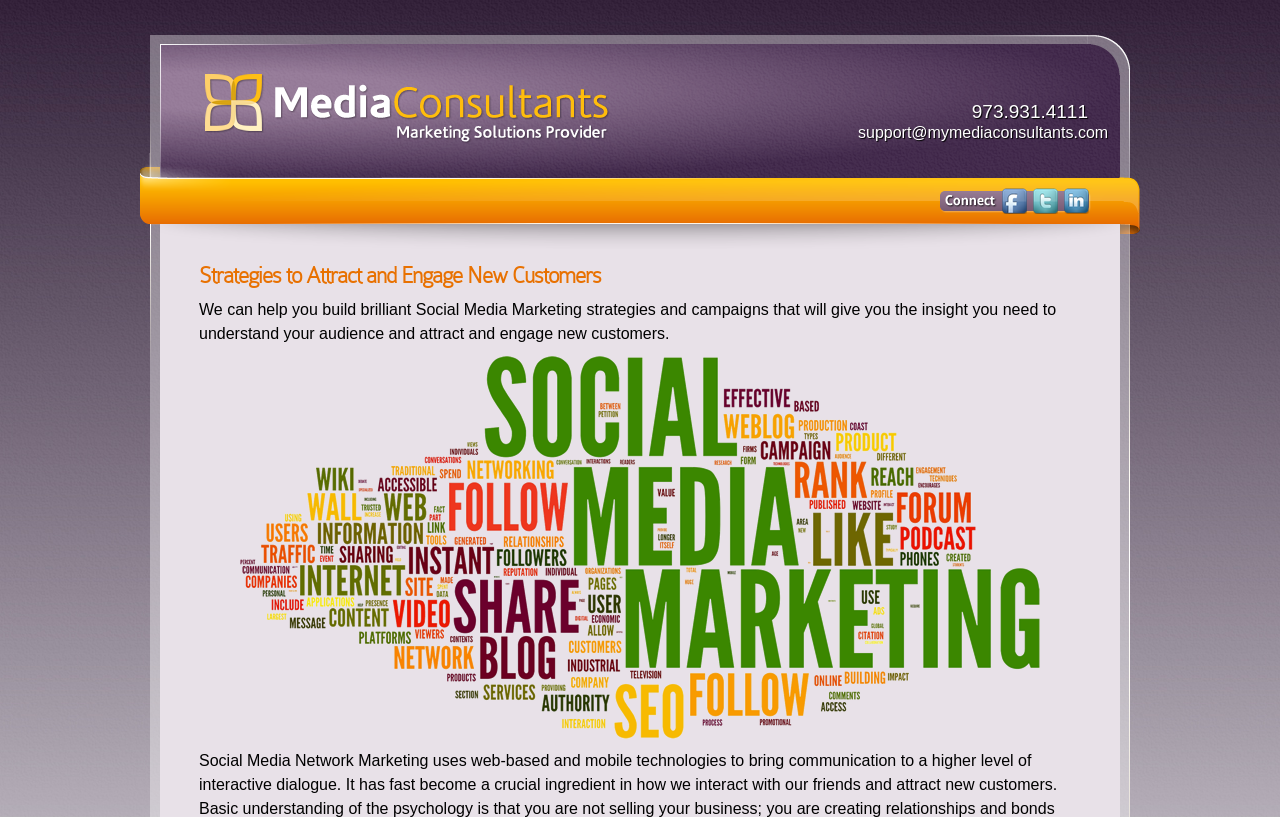What is the purpose of the webpage?
Please respond to the question with a detailed and informative answer.

I inferred the purpose by looking at the heading element 'Strategies to Attract and Engage New Customers' and the surrounding text, which mentions building brilliant Social Media Marketing strategies and campaigns.